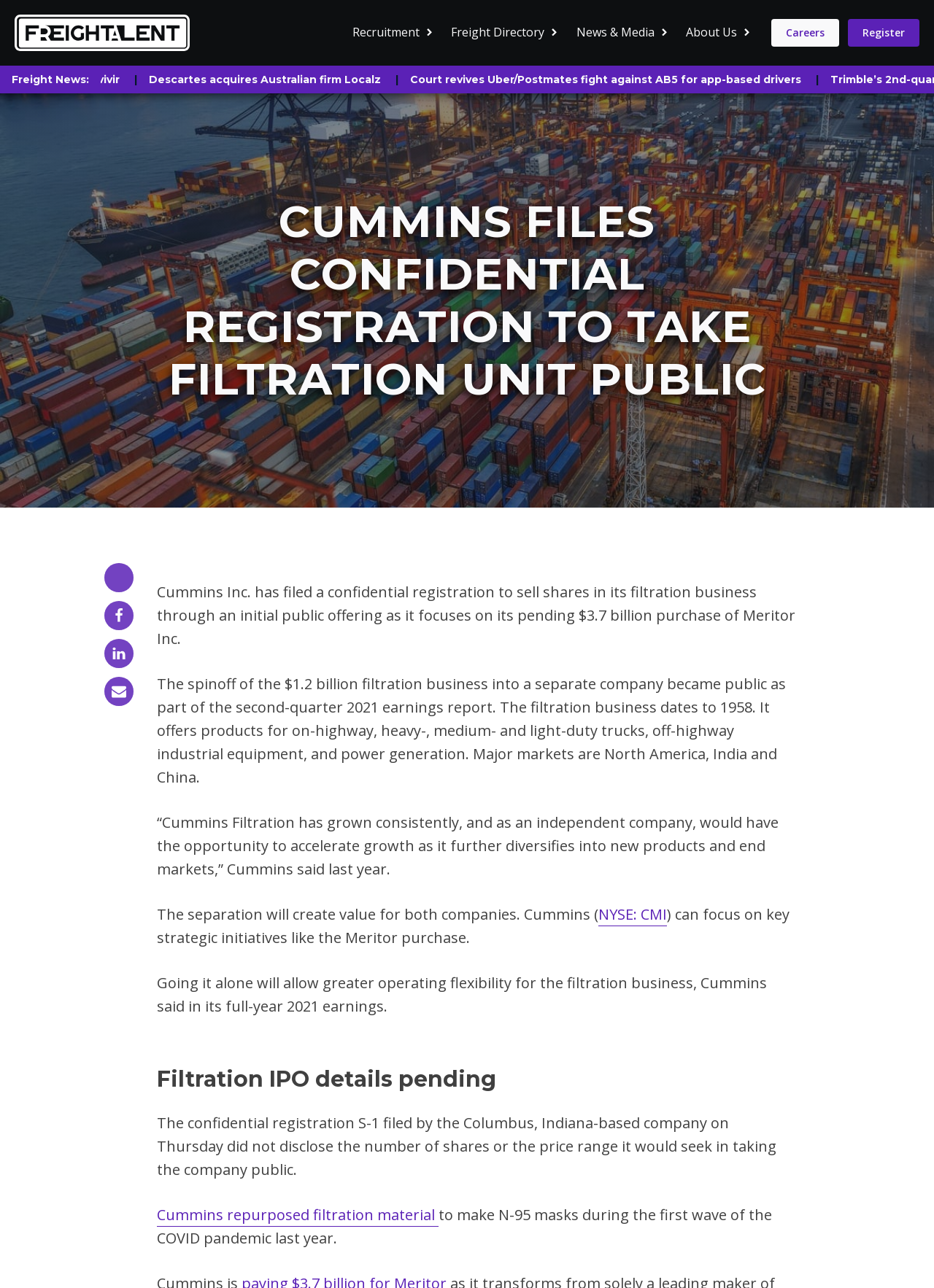Determine the bounding box coordinates of the element that should be clicked to execute the following command: "Go to Careers".

[0.826, 0.015, 0.898, 0.036]